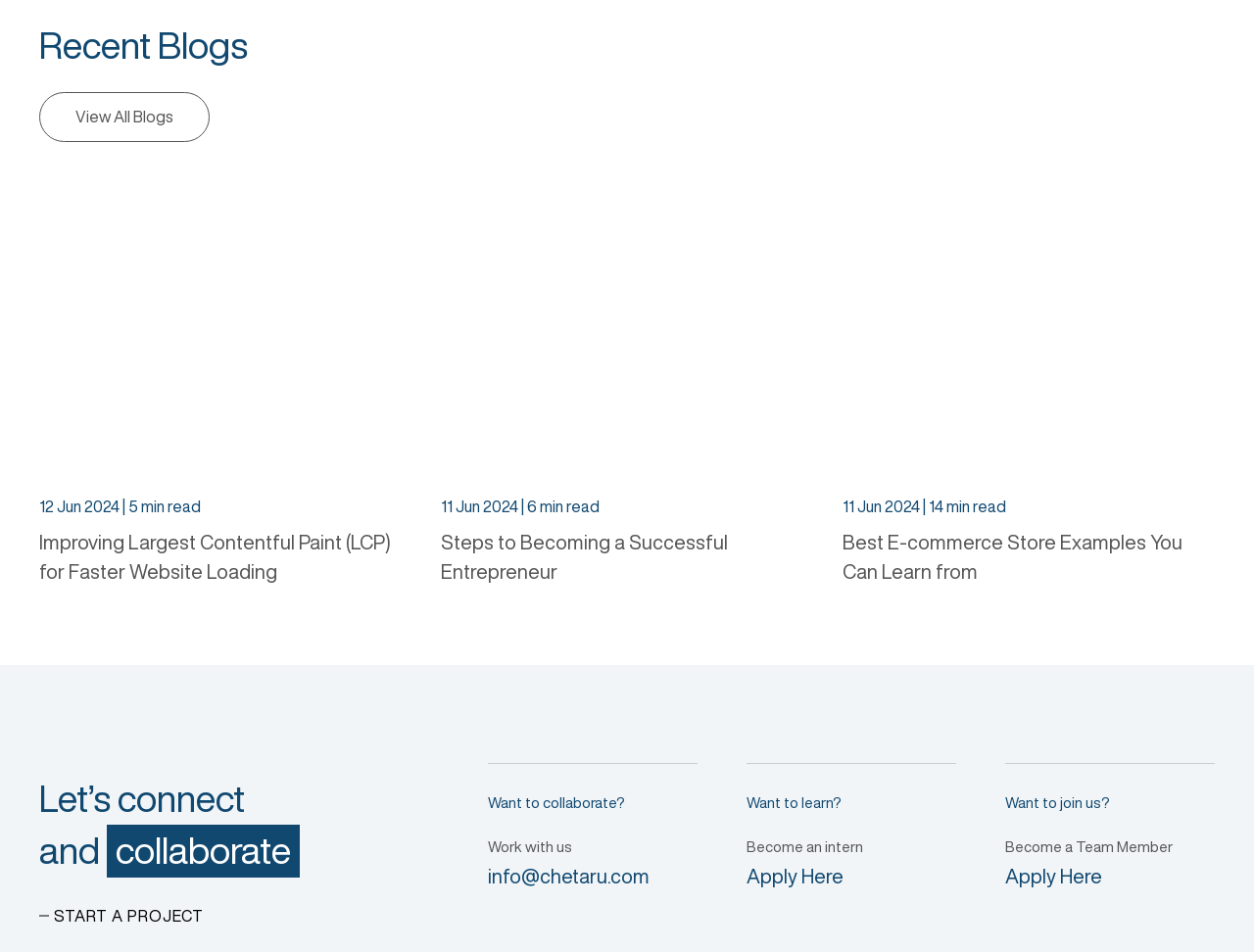Provide the bounding box coordinates of the HTML element described by the text: "info@chetaru.com".

[0.389, 0.91, 0.518, 0.931]